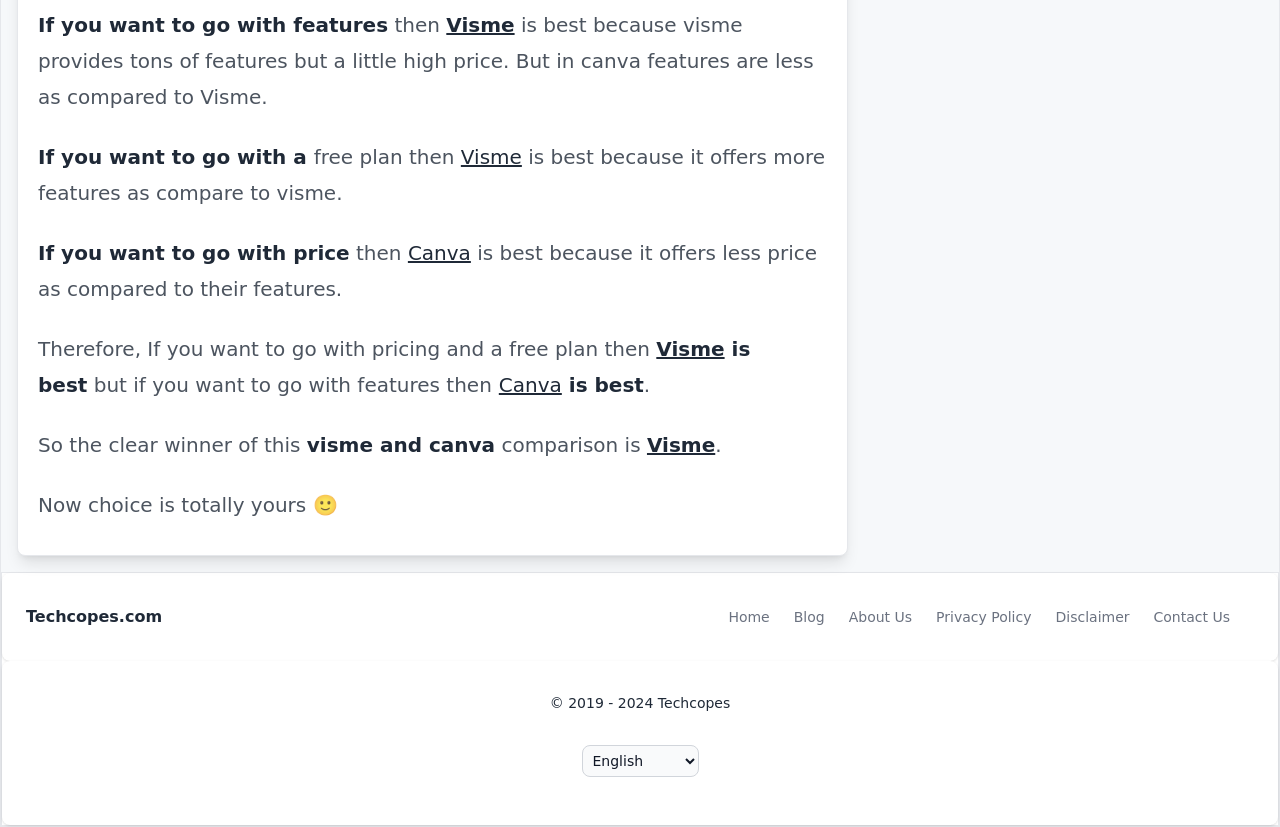Please identify the bounding box coordinates of the area I need to click to accomplish the following instruction: "go to Home".

[0.569, 0.736, 0.601, 0.755]